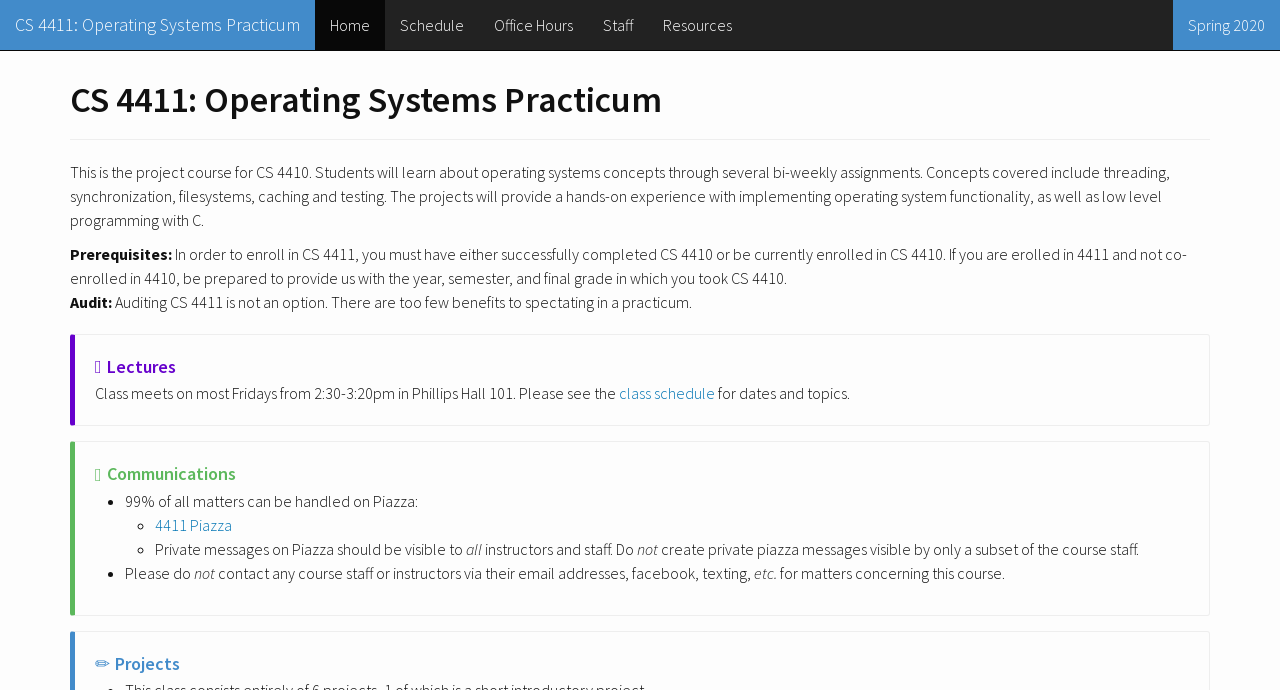What is the headline of the webpage?

CS 4411: Operating Systems Practicum